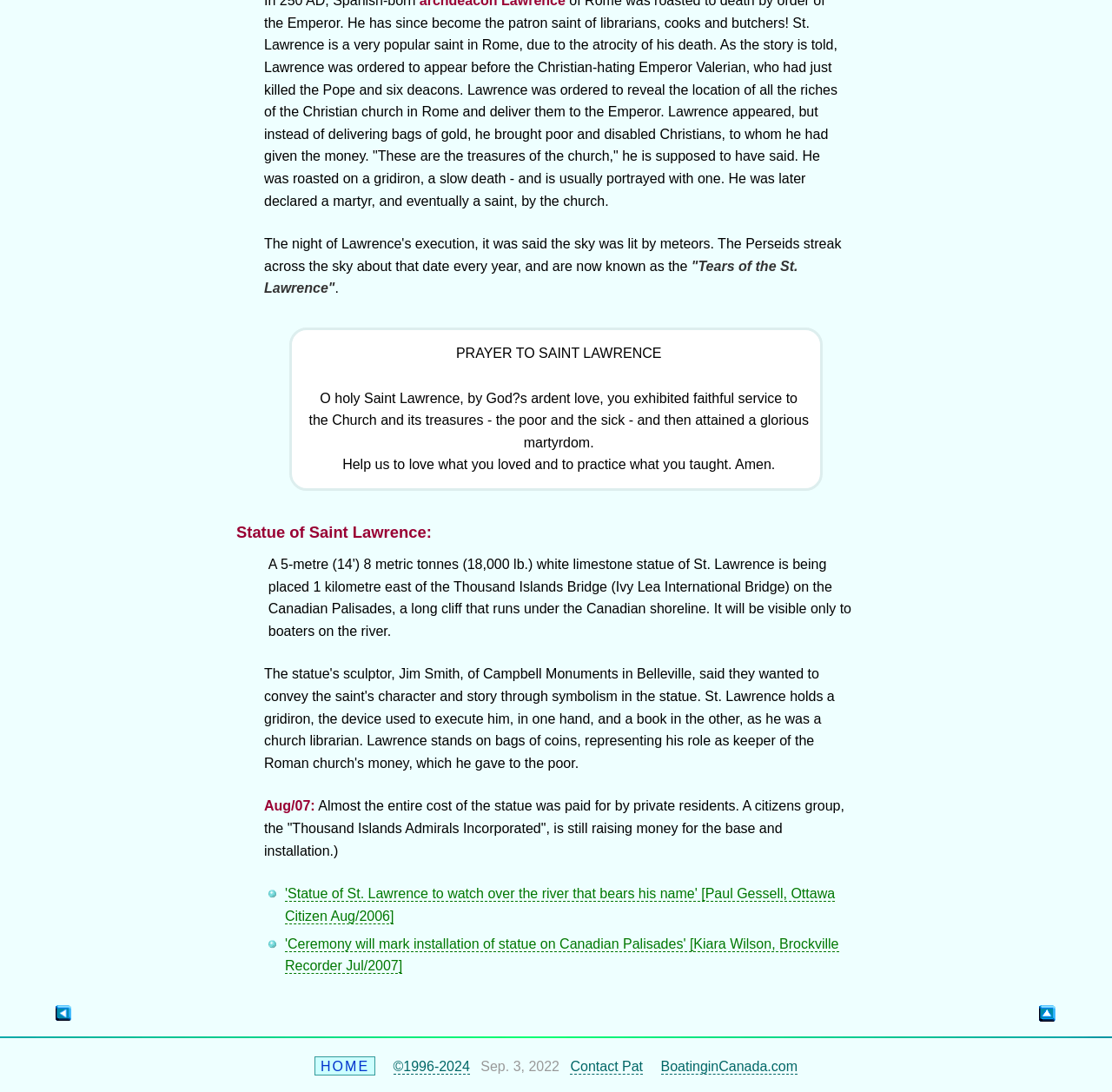Respond to the question below with a single word or phrase: What is the name of the river mentioned in the first news article?

The river that bears his name